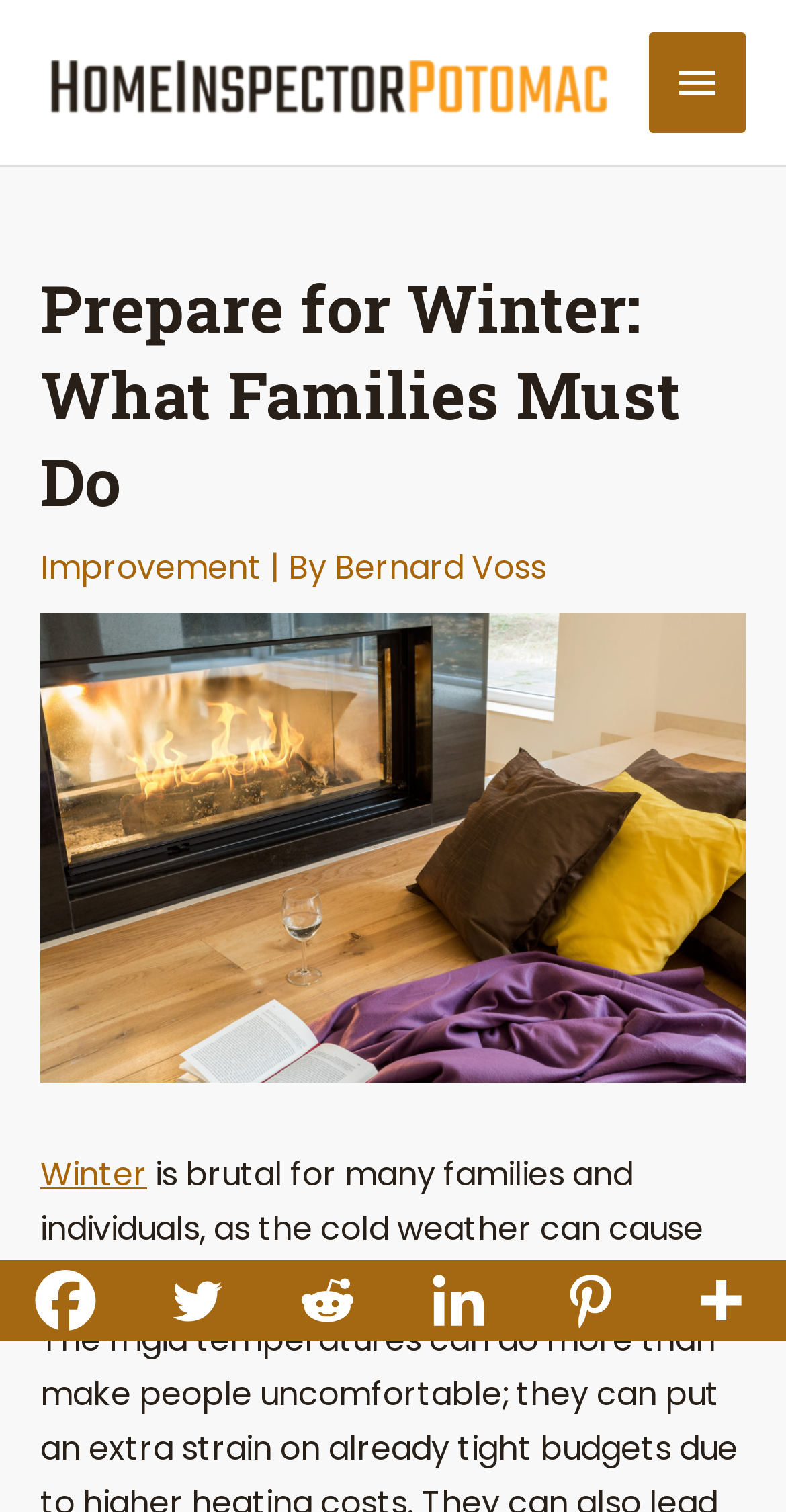Answer the question briefly using a single word or phrase: 
What is the logo of the website?

Homeinspector poto moto logo